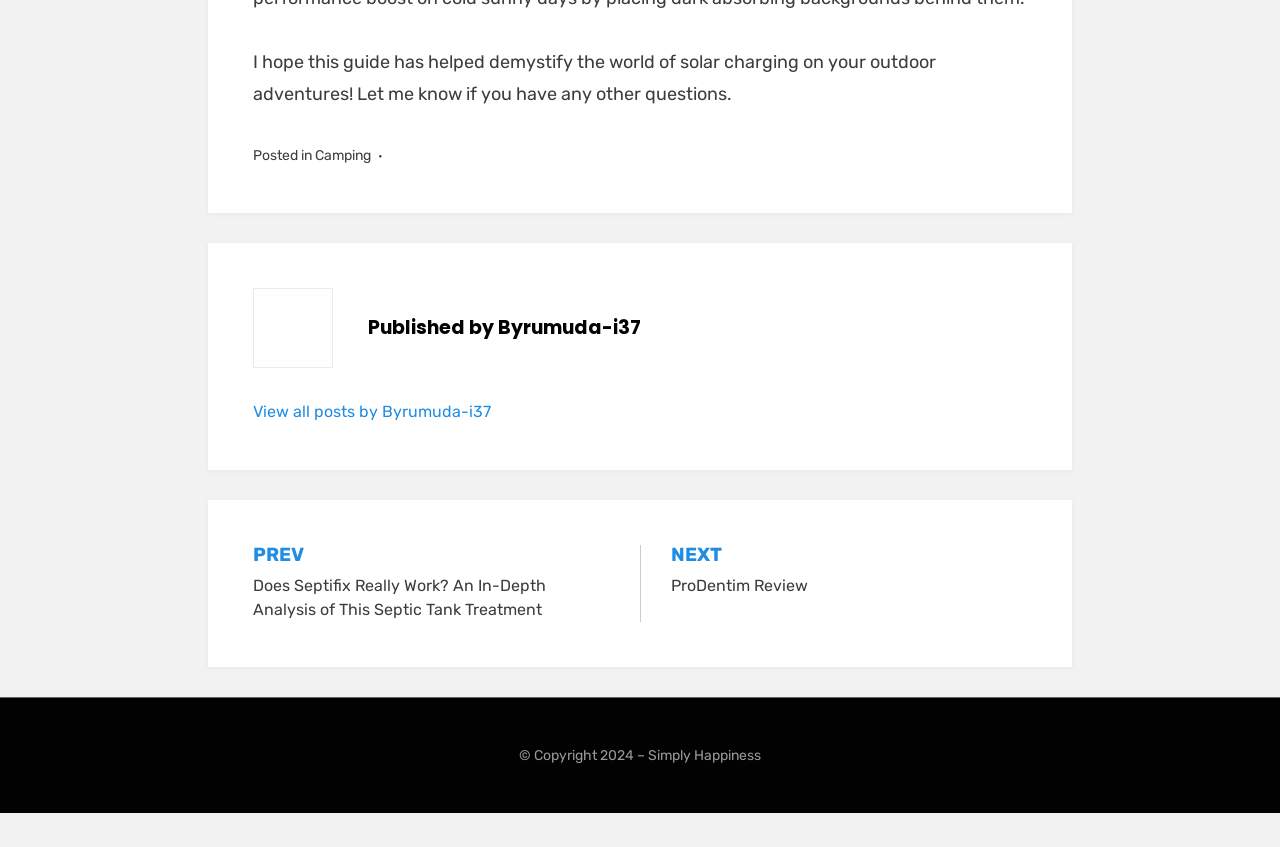Please find the bounding box for the following UI element description. Provide the coordinates in (top-left x, top-left y, bottom-right x, bottom-right y) format, with values between 0 and 1: View all posts by Byrumuda-i37

[0.198, 0.515, 0.384, 0.537]